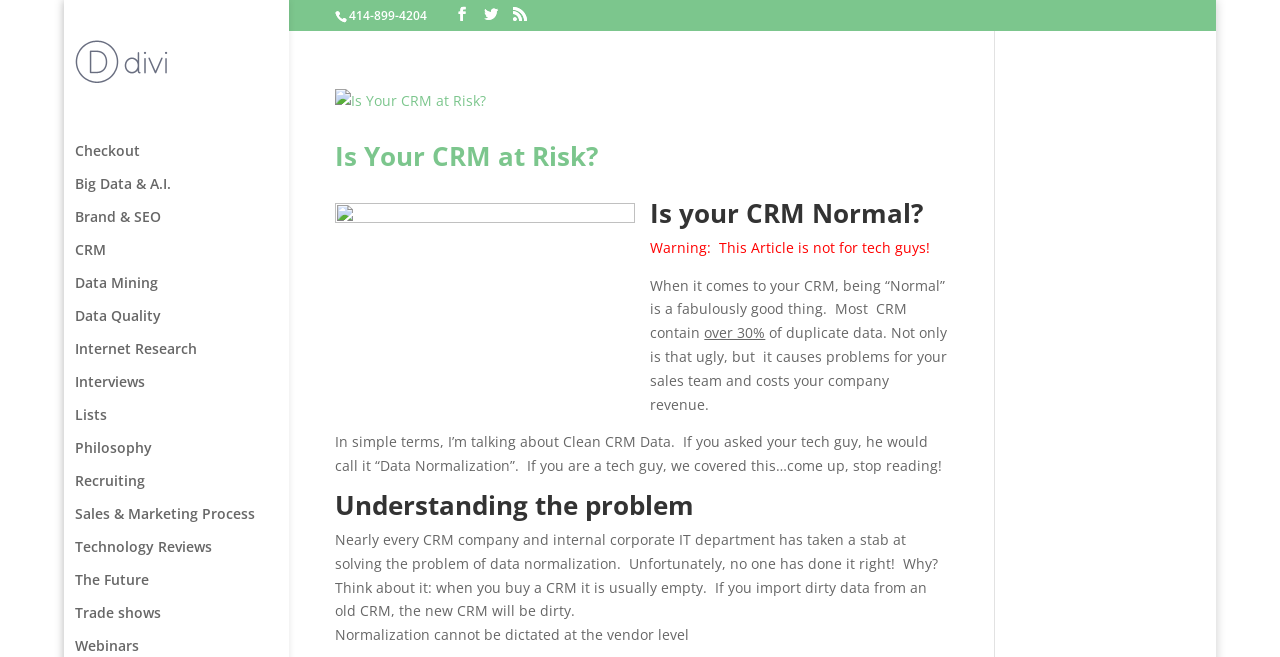What percentage of duplicate data is mentioned in the article?
Could you answer the question in a detailed manner, providing as much information as possible?

The article mentions that most CRM systems contain over 30% of duplicate data, which is stated in the static text element with a bounding box coordinate of [0.55, 0.492, 0.598, 0.521].